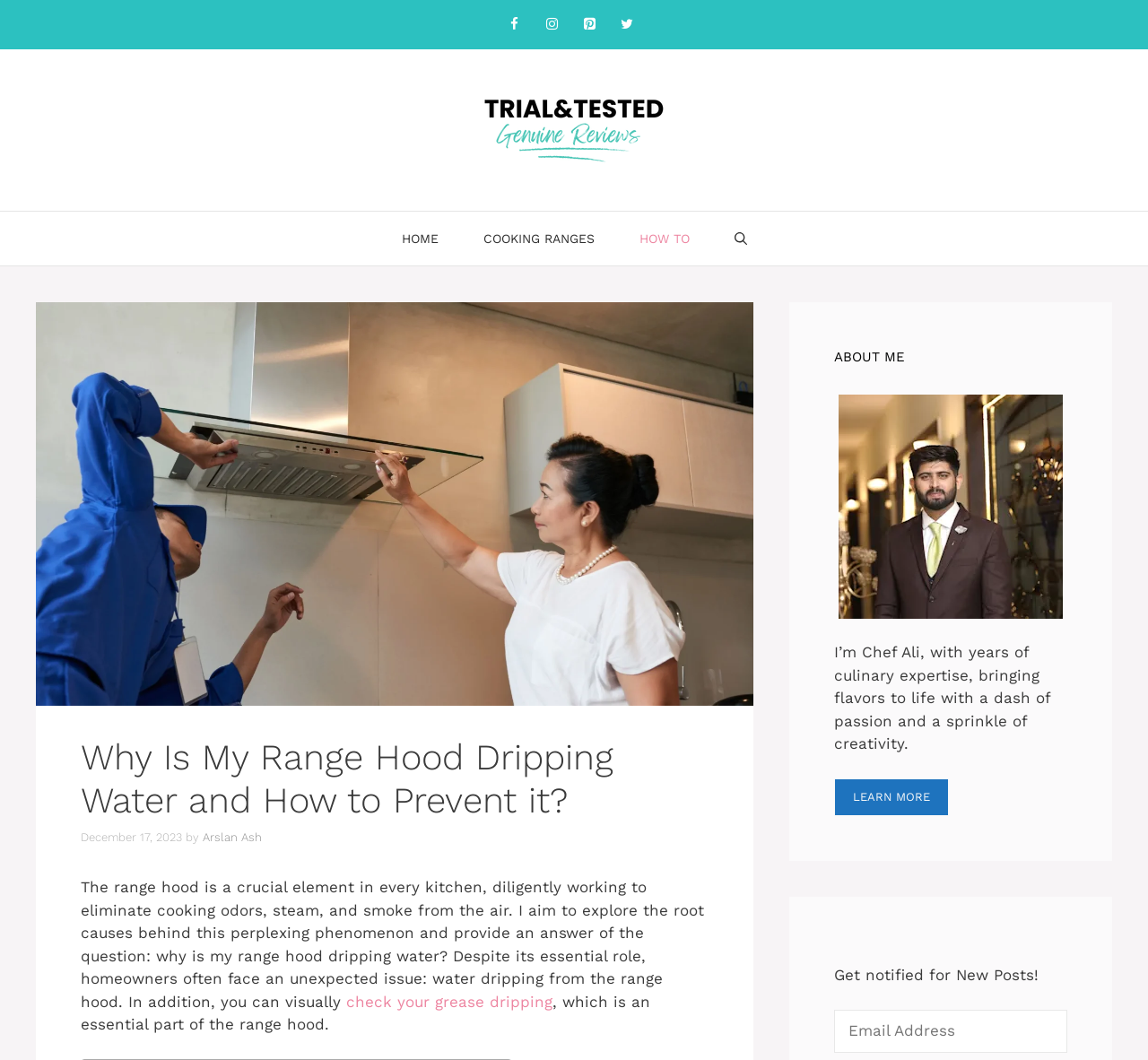What is the topic of the article?
Kindly offer a detailed explanation using the data available in the image.

The topic of the article can be inferred from the content section of the webpage, where it is mentioned as 'why is my range hood dripping water' and the article explores the root causes behind this phenomenon.